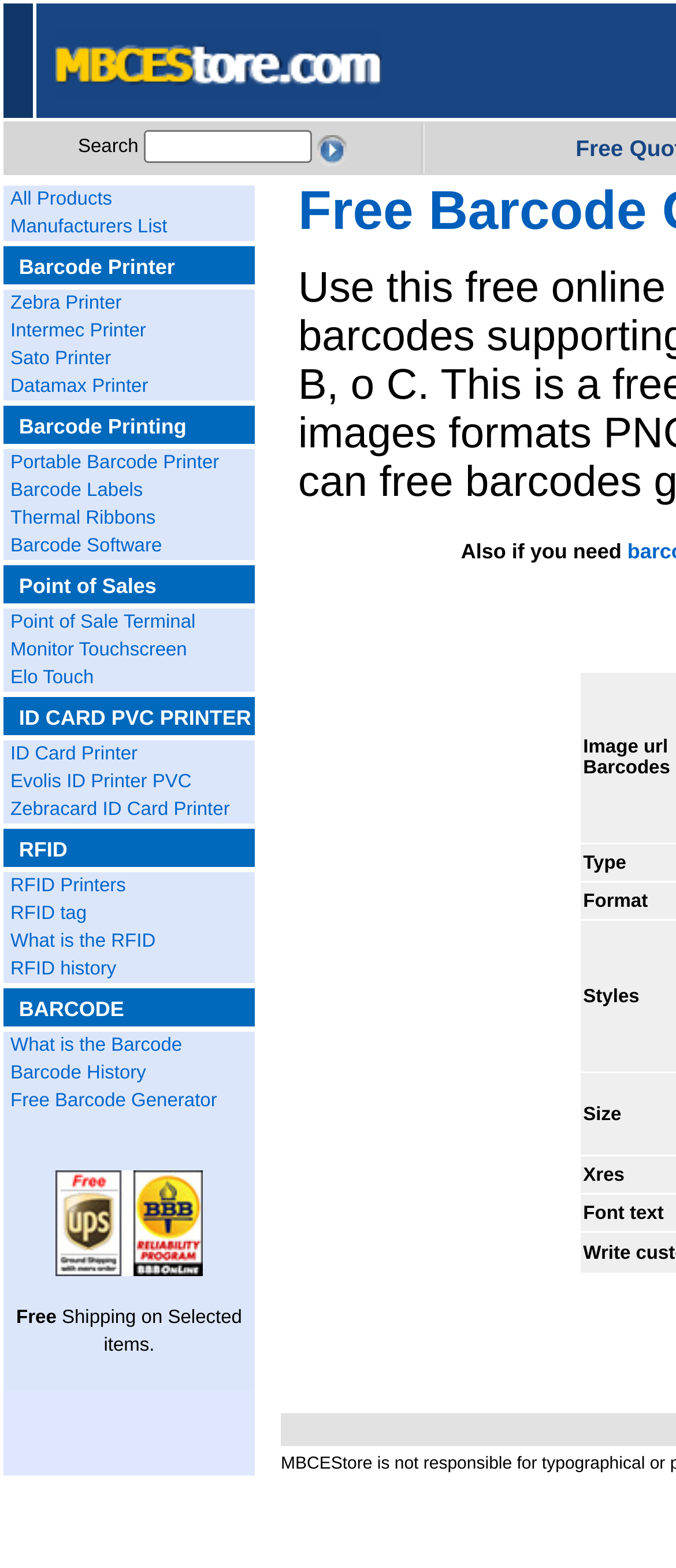Please locate the bounding box coordinates for the element that should be clicked to achieve the following instruction: "Generate a barcode". Ensure the coordinates are given as four float numbers between 0 and 1, i.e., [left, top, right, bottom].

[0.005, 0.115, 0.377, 0.118]